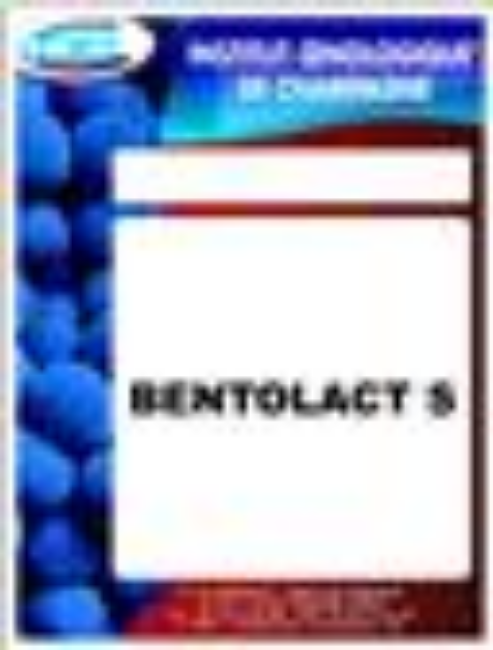Offer a detailed explanation of the image.

The image displays the packaging for "Bentolact S," a product offered by Carolina Wine Supply. The label prominently features the name "BENTOLACT S" in bold, capital letters against a white background. Surrounding the text, there is a colorful design, incorporating blue tones reminiscent of grapes, along with a gradient that transitions from blue to red at the bottom. This packaging suggests that Bentolact S is likely related to winemaking or wine improvement processes, aiming to enhance the quality of the product it is added to.